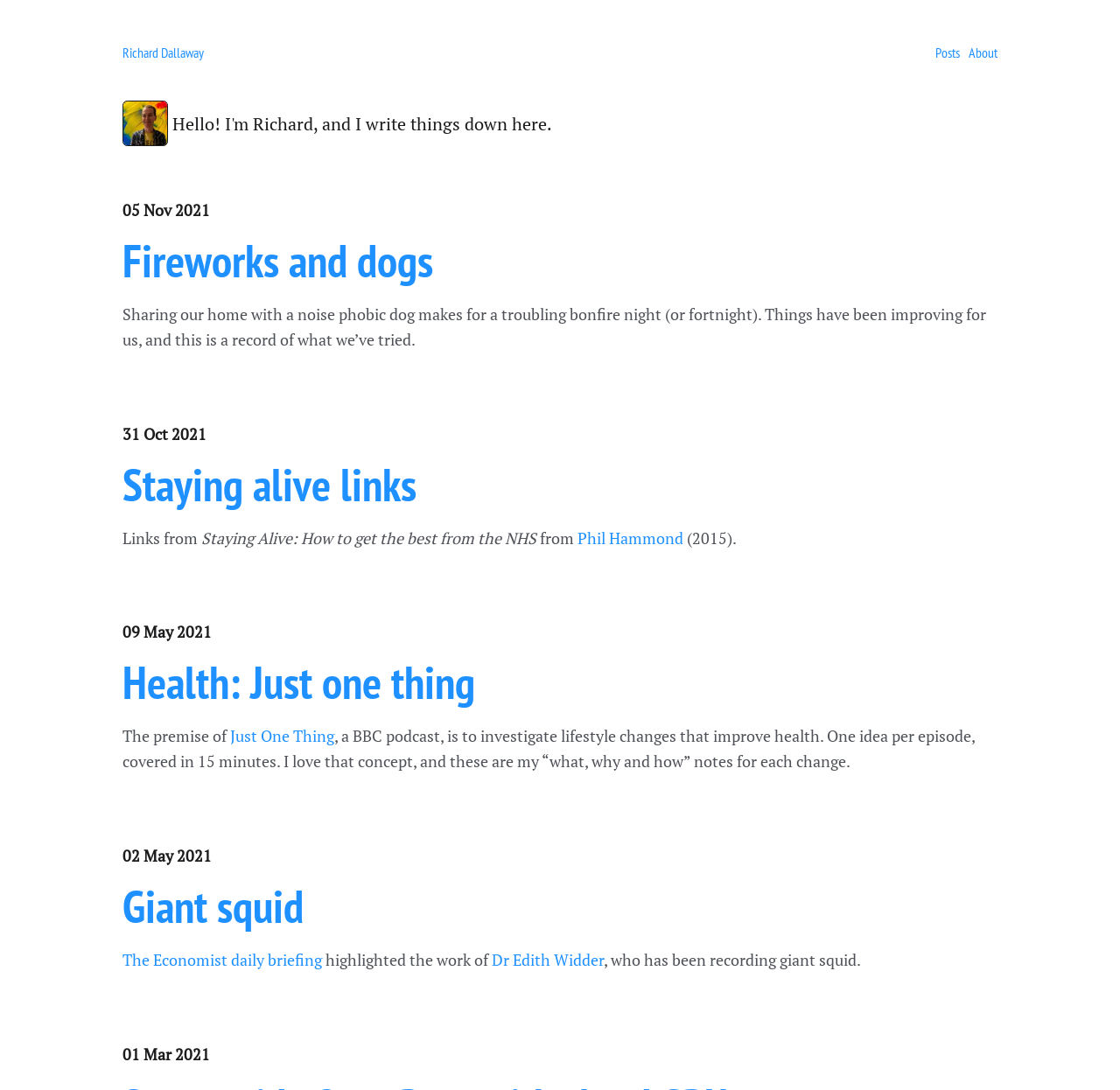How many links are in the 'Posts' section of this webpage?
Look at the image and respond to the question as thoroughly as possible.

The webpage has multiple sections, including 'Posts', 'About', and others. The 'Posts' section contains five links, each with a title and a date, describing different topics such as fireworks and dogs, staying alive links, health, and giant squid.